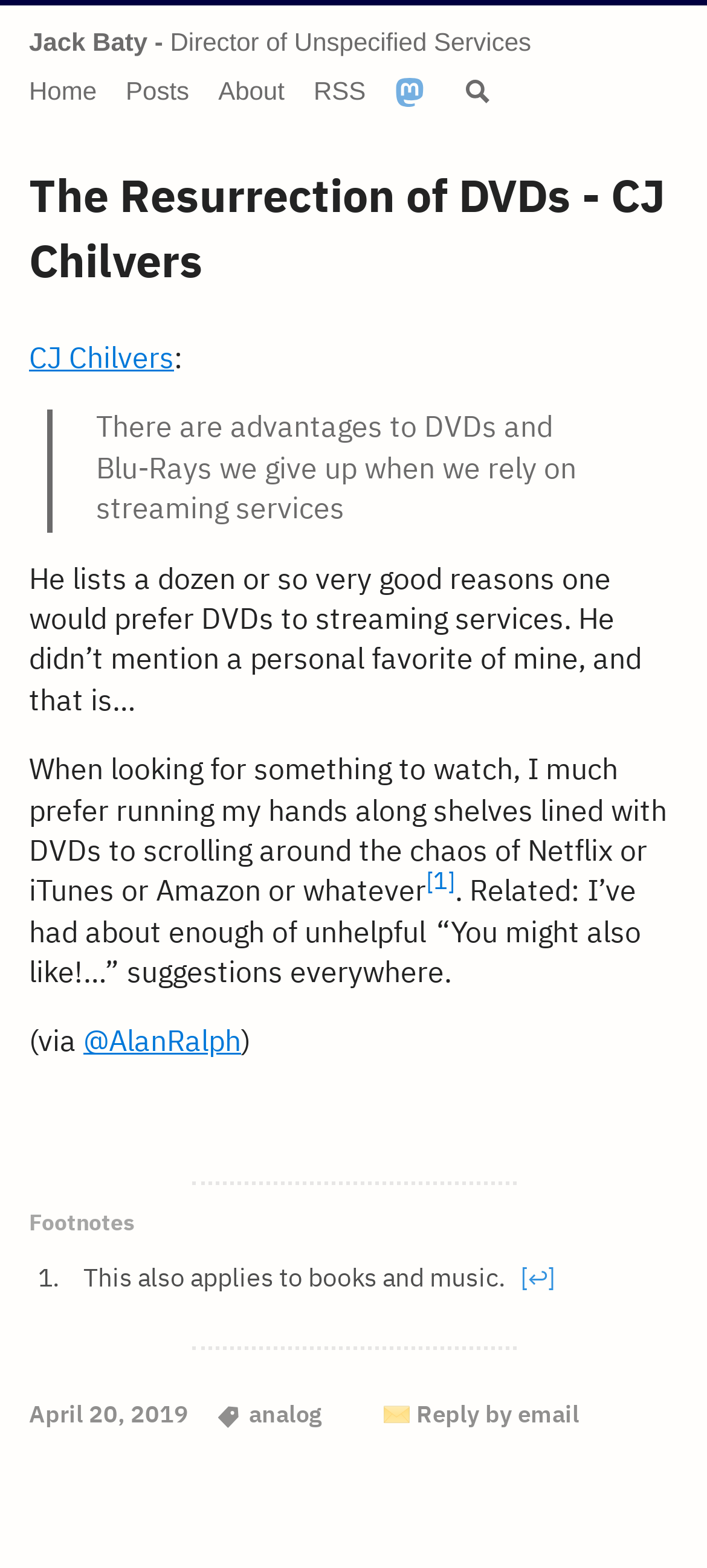Describe all the key features and sections of the webpage thoroughly.

This webpage appears to be a blog post titled "The Resurrection of DVDs - CJ Chilvers" by Jack Baty. At the top, there are several links to navigate to different sections of the website, including "Home", "Posts", "About", "Search", "RSS", and an empty link with an image. Below these links, the title of the post is displayed prominently.

The main content of the post is a blockquote that quotes CJ Chilvers, stating that there are advantages to DVDs and Blu-Rays that are lost when relying on streaming services. The author of the post then responds to this quote, listing several reasons why they prefer DVDs to streaming services. These reasons include the tactile experience of browsing through physical shelves and the chaos of scrolling through online platforms.

The post also includes a footnote, marked with a superscript "[1]", which links to a related note at the bottom of the page. This note mentions that the same principle applies to books and music.

At the bottom of the page, there is a horizontal separator, followed by a link to the original post date, "April 20, 2019", and two tags, "analog" and "✉️ Reply by email".